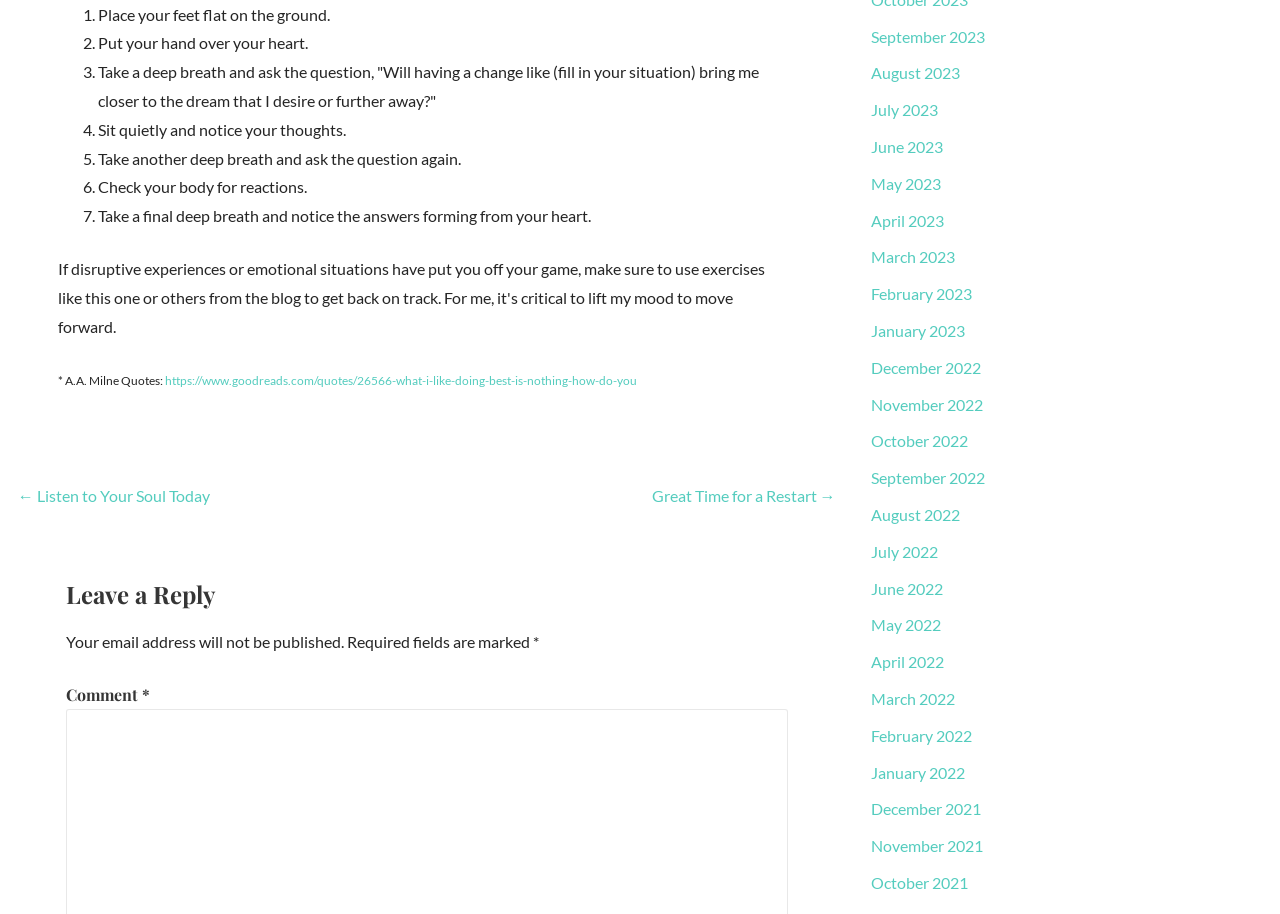Determine the bounding box coordinates for the area you should click to complete the following instruction: "Go to the previous post".

[0.014, 0.532, 0.164, 0.553]